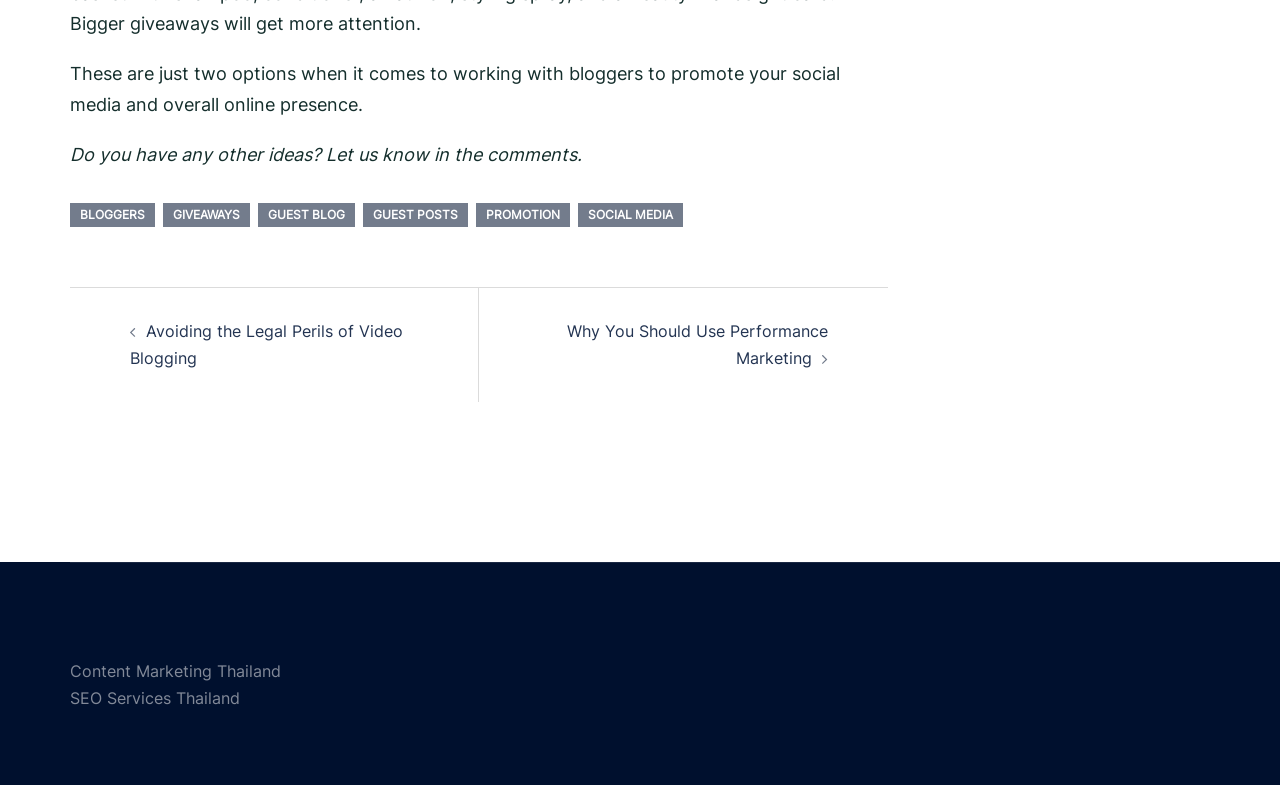Given the element description, predict the bounding box coordinates in the format (top-left x, top-left y, bottom-right x, bottom-right y). Make sure all values are between 0 and 1. Here is the element description: giveaways

[0.127, 0.259, 0.195, 0.289]